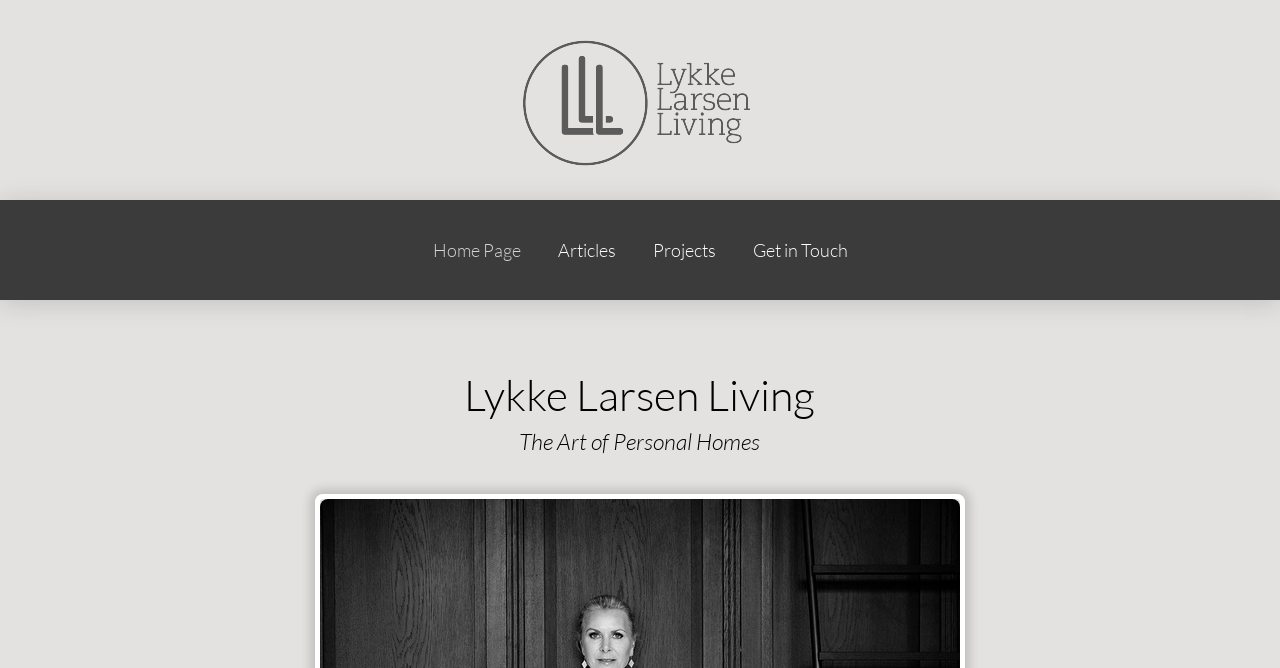Using the provided element description: "The Celestial Steel", identify the bounding box coordinates. The coordinates should be four floats between 0 and 1 in the order [left, top, right, bottom].

None